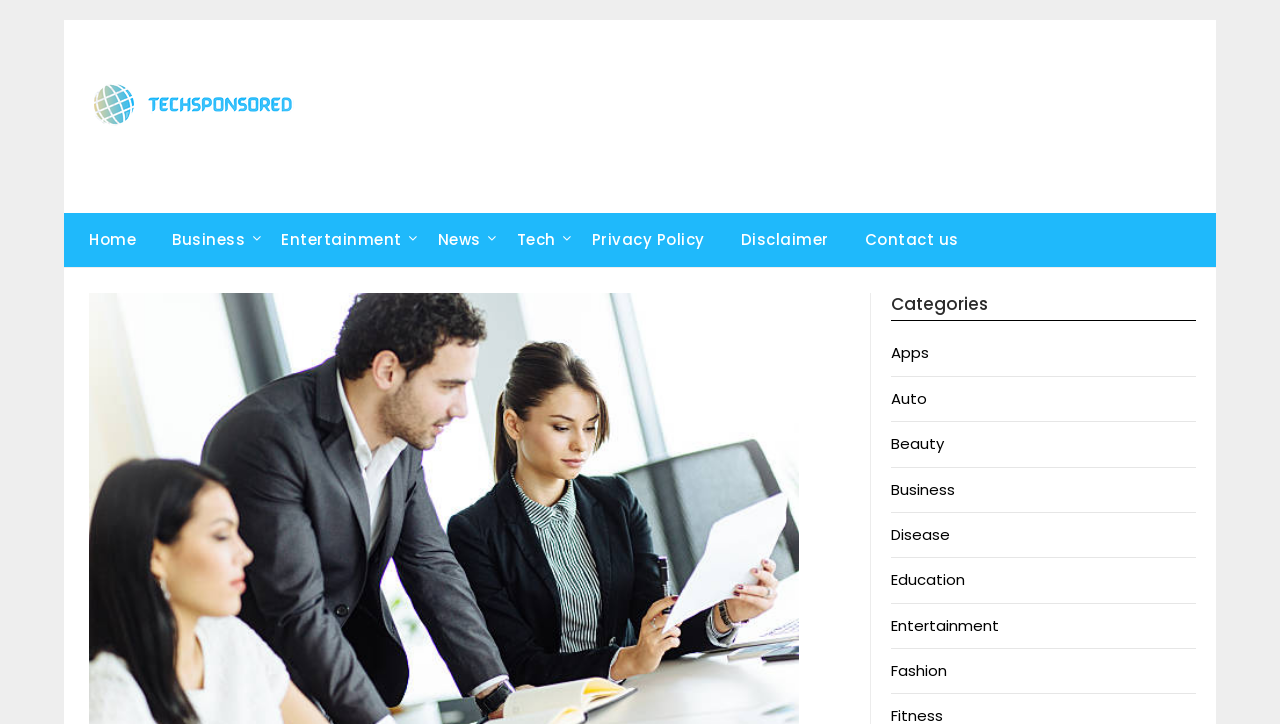Respond to the following question with a brief word or phrase:
What is the first category listed?

Apps